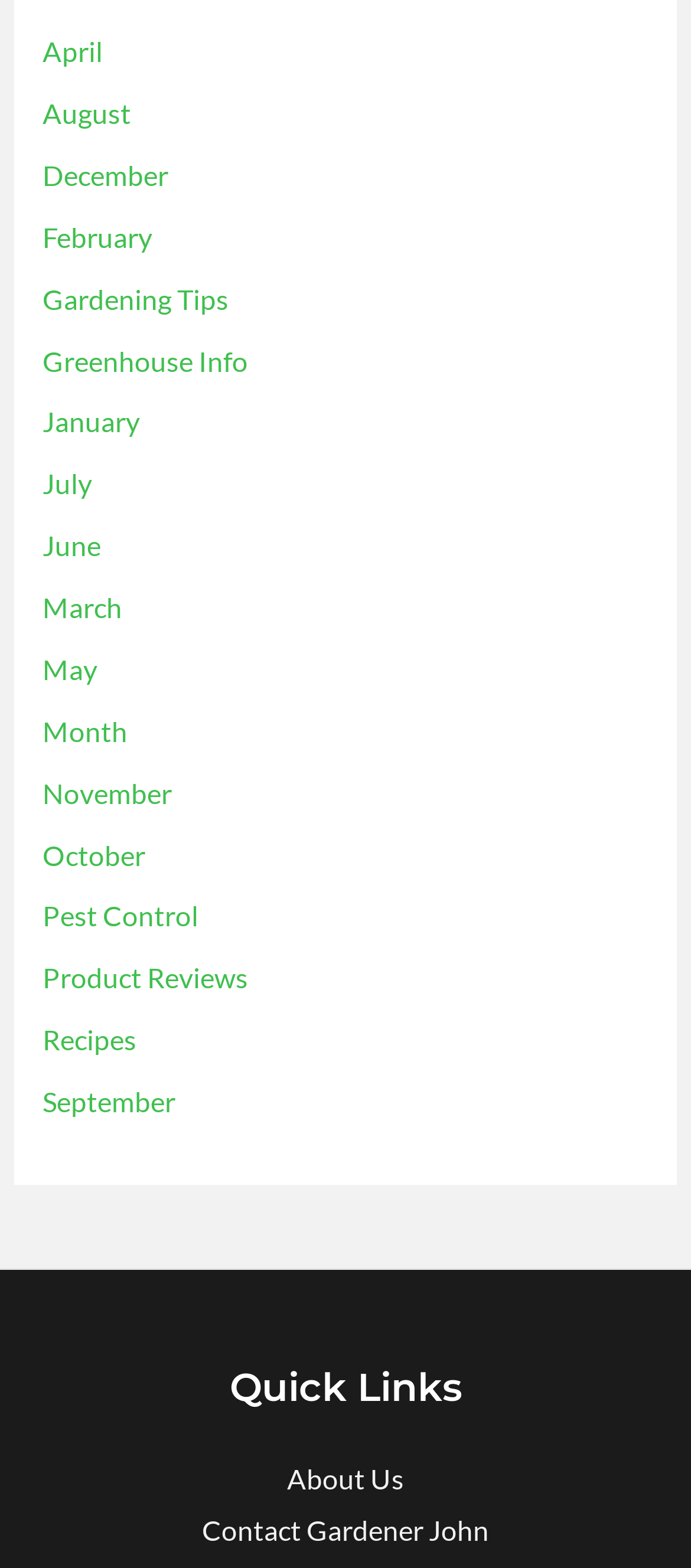Answer the question in one word or a short phrase:
What type of content is likely to be found on this website?

Gardening-related information